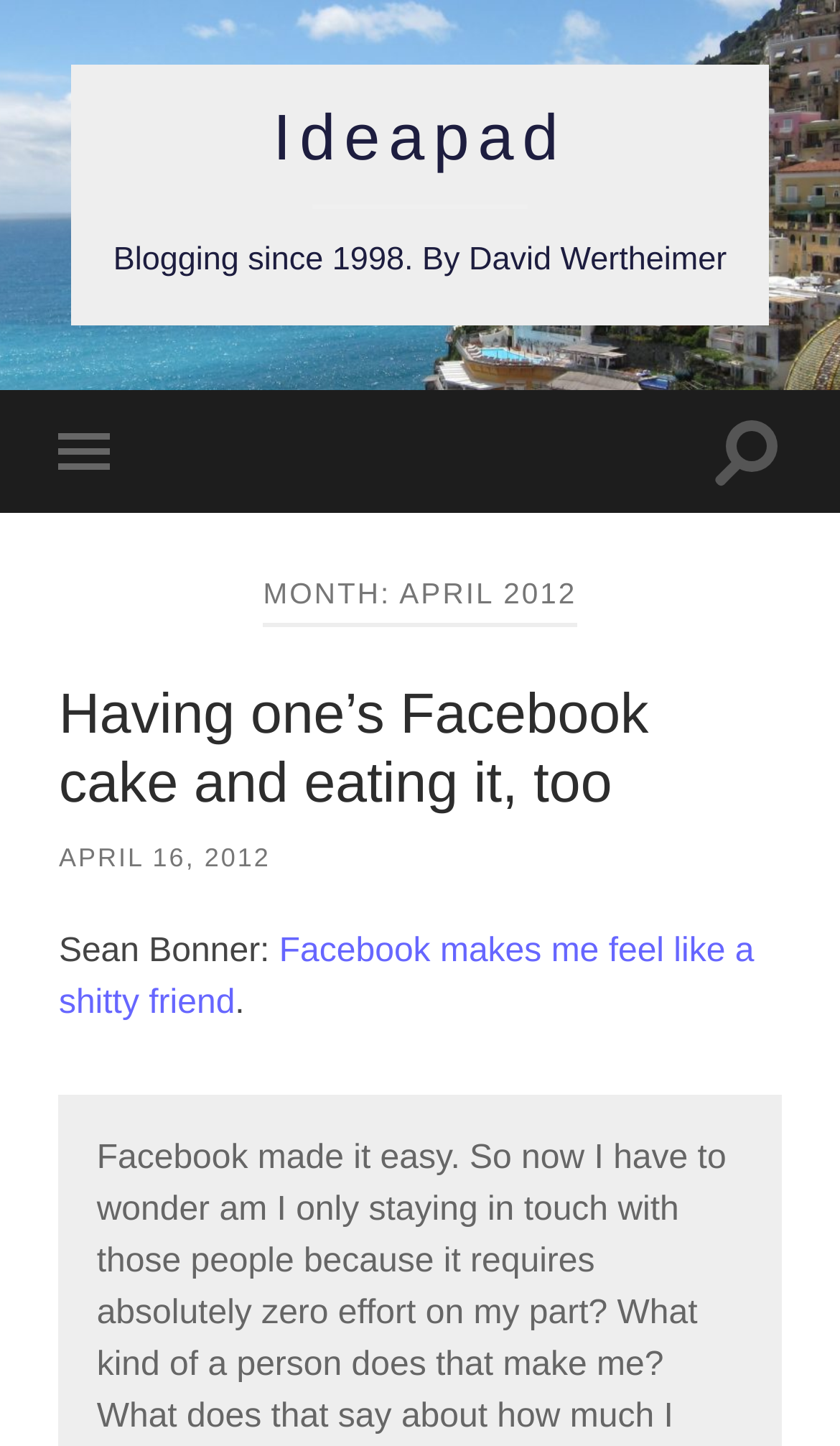For the following element description, predict the bounding box coordinates in the format (top-left x, top-left y, bottom-right x, bottom-right y). All values should be floating point numbers between 0 and 1. Description: Ideapad

[0.325, 0.072, 0.675, 0.121]